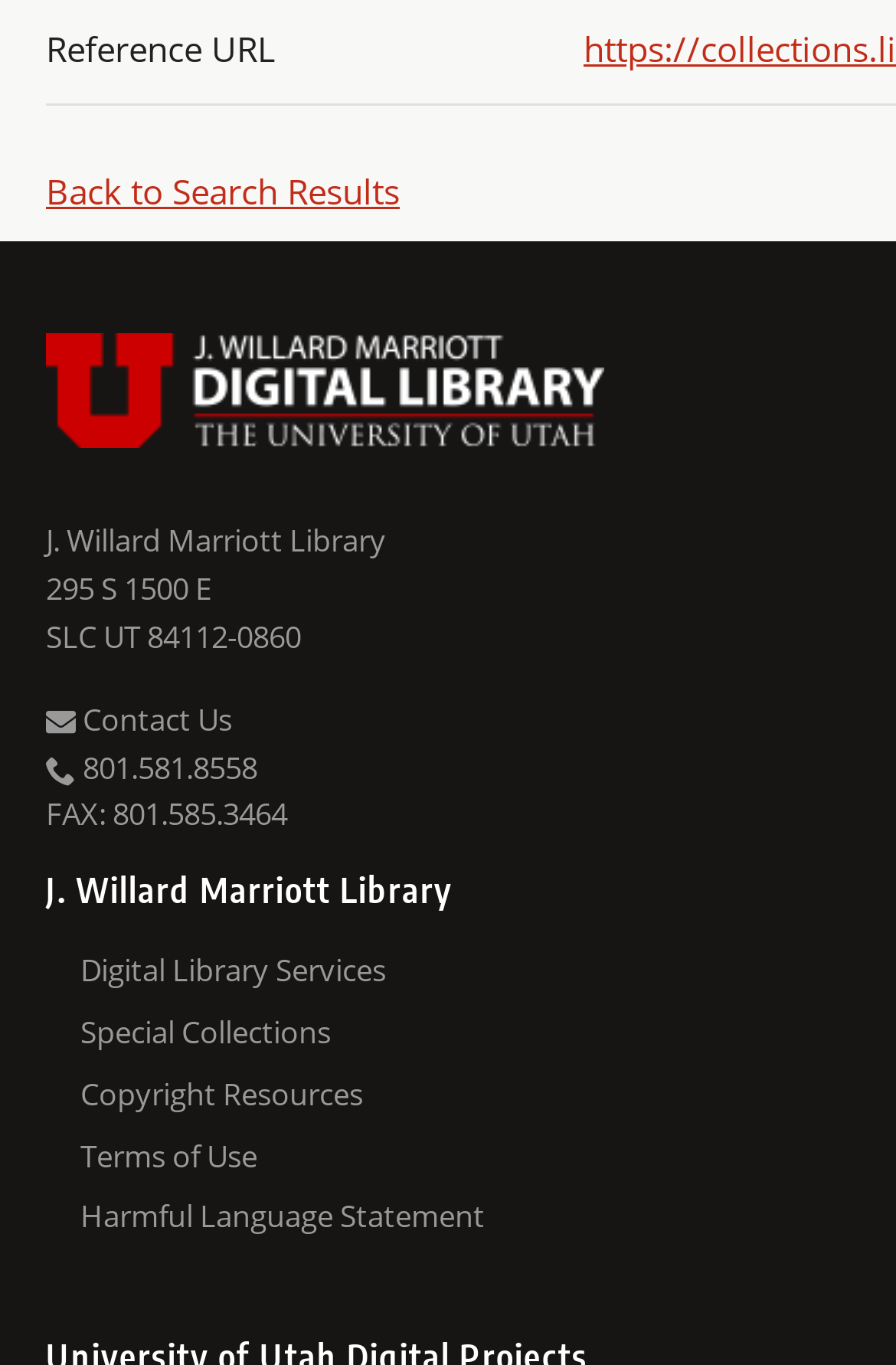Locate the bounding box coordinates of the item that should be clicked to fulfill the instruction: "Click on the 'Contact' link".

None